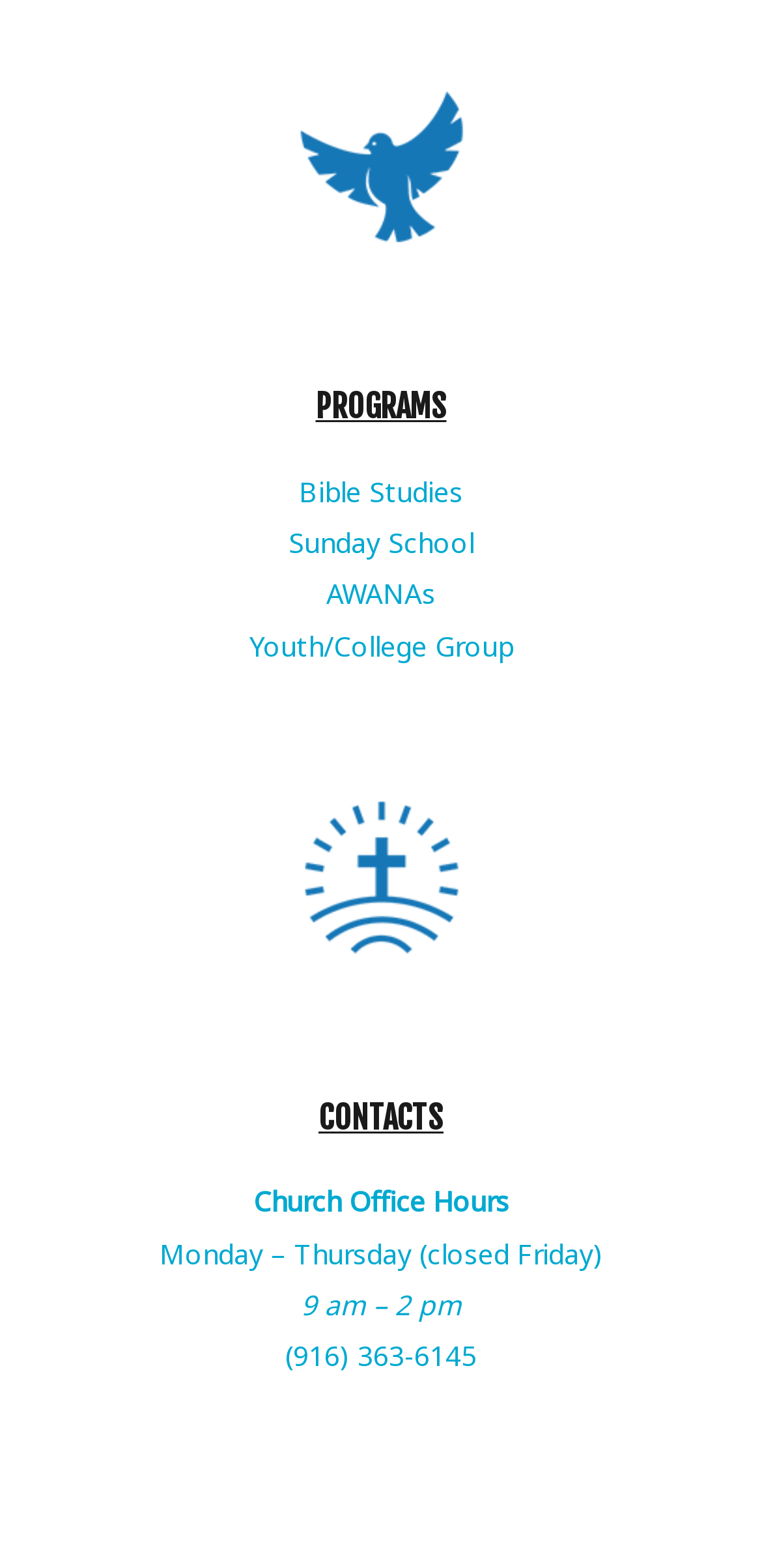Respond to the following question with a brief word or phrase:
What is the name of the church program?

PROGRAMS